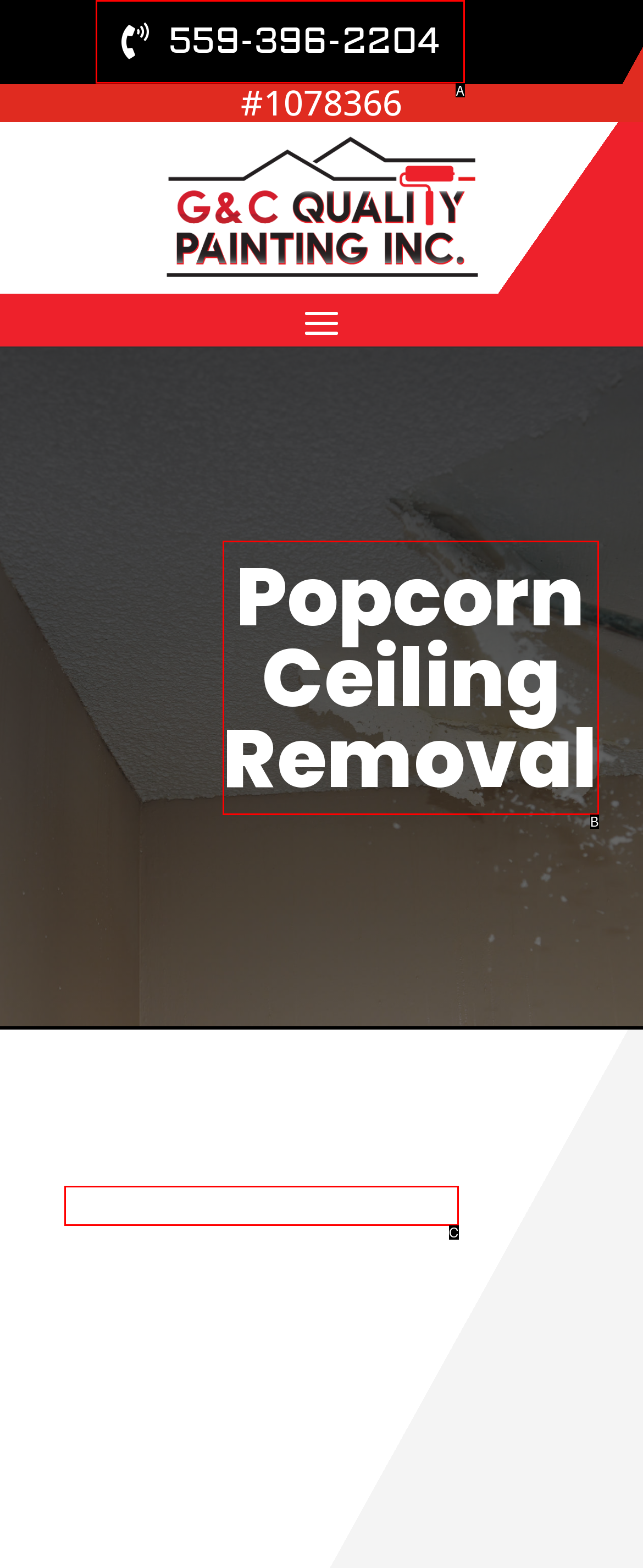Choose the option that matches the following description: Popcorn Ceiling Removal
Reply with the letter of the selected option directly.

C